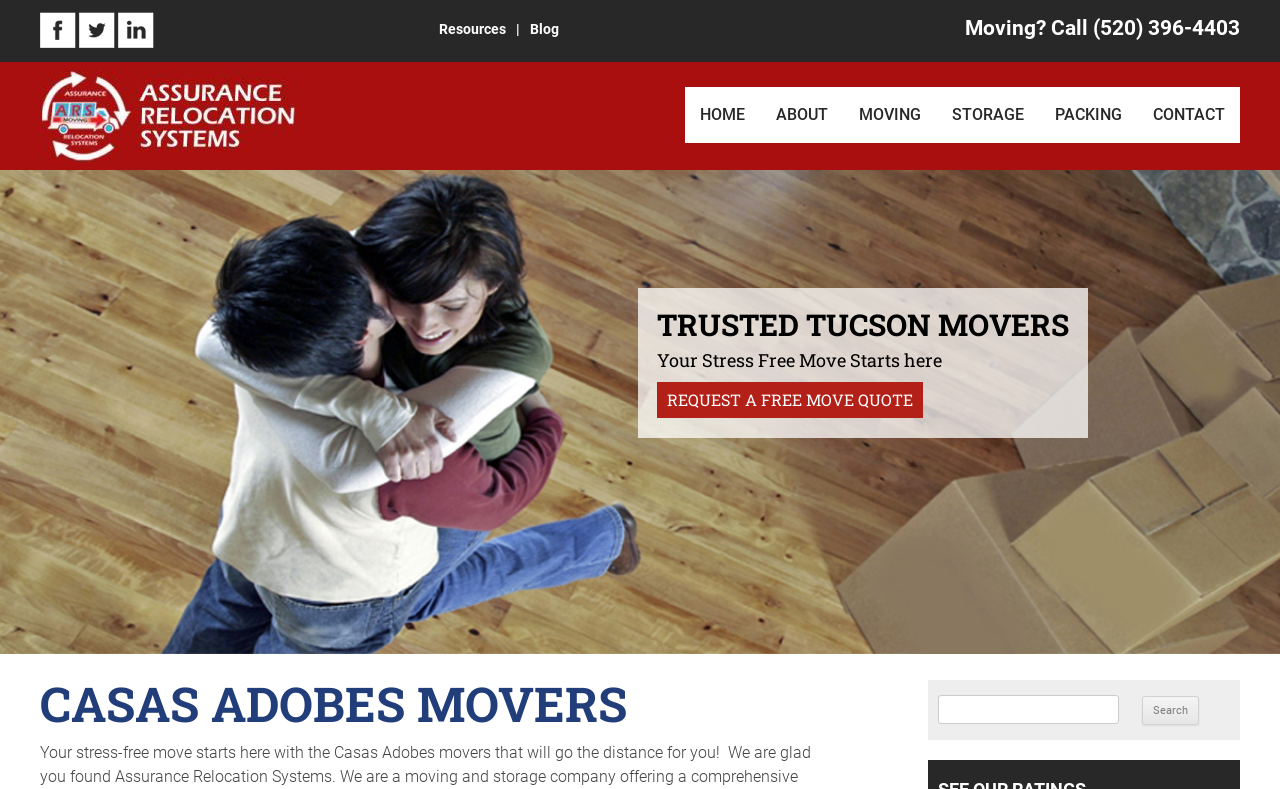Indicate the bounding box coordinates of the clickable region to achieve the following instruction: "Read the 'TRUSTED TUCSON MOVERS' heading."

[0.513, 0.389, 0.835, 0.434]